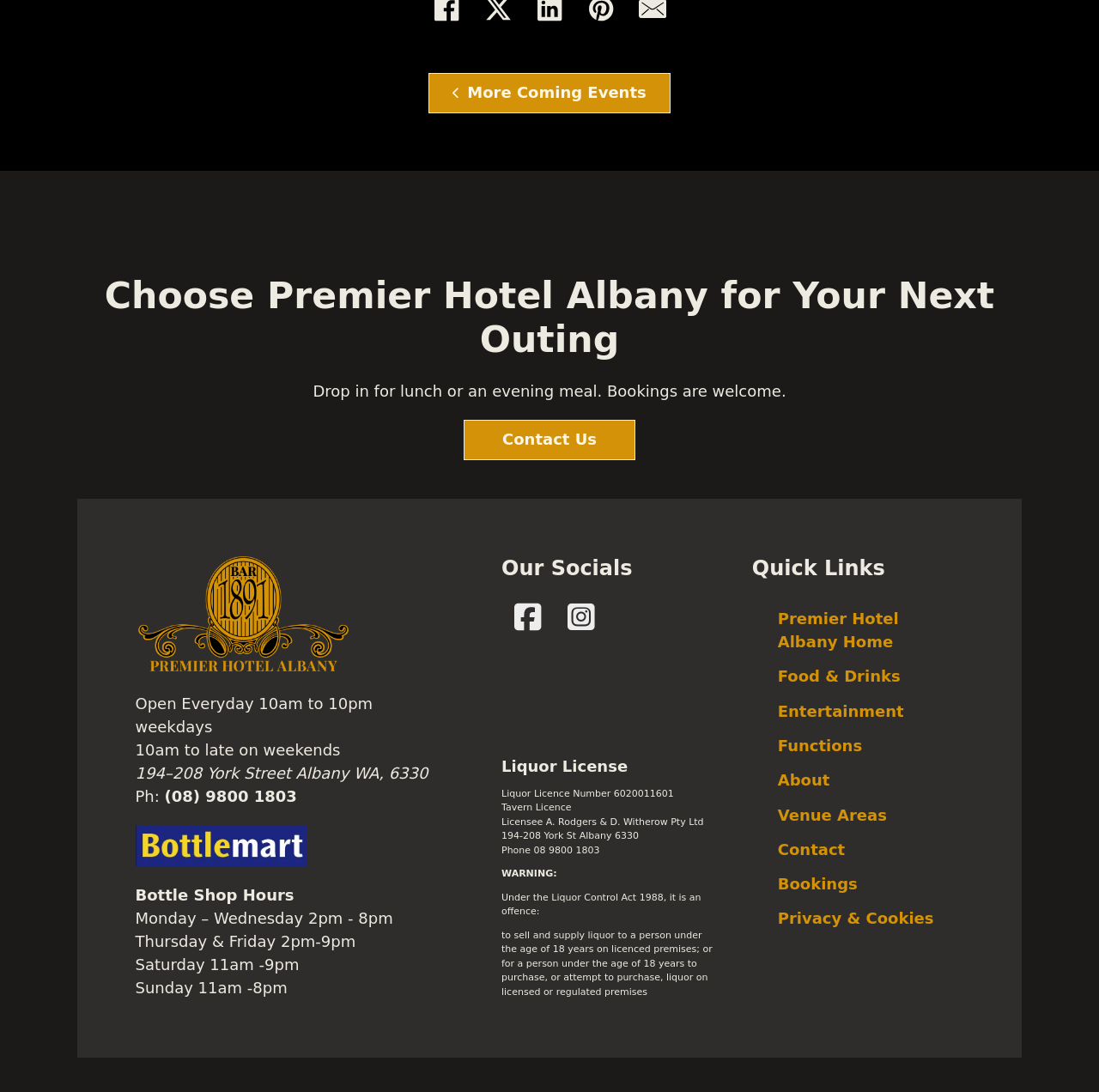What is the name of the hotel?
Please utilize the information in the image to give a detailed response to the question.

The name of the hotel can be found in the heading 'Choose Premier Hotel Albany for Your Next Outing' which is located at the top of the webpage.